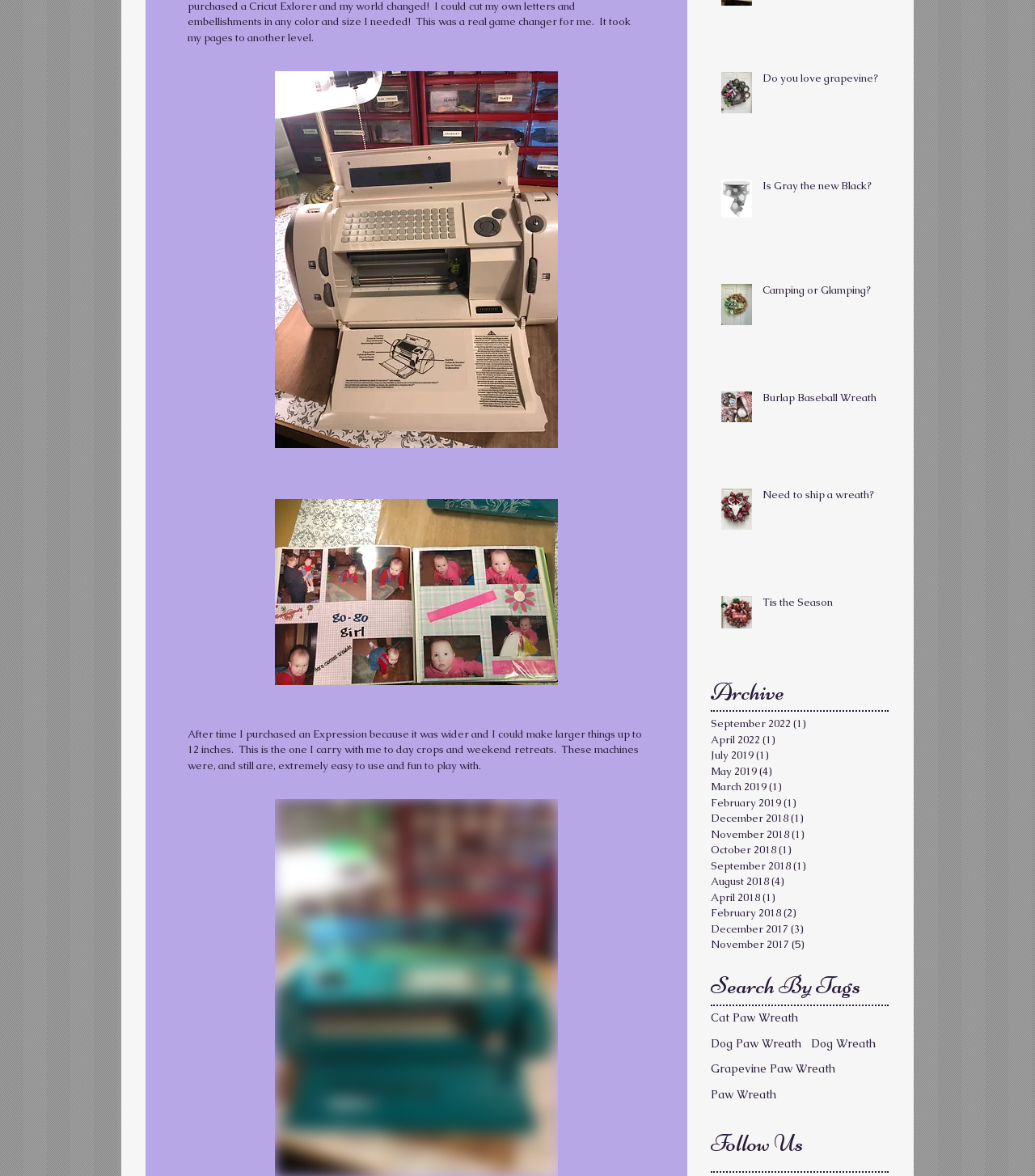Specify the bounding box coordinates for the region that must be clicked to perform the given instruction: "Click the 'After time I purchased an Expression...' button".

[0.266, 0.06, 0.539, 0.381]